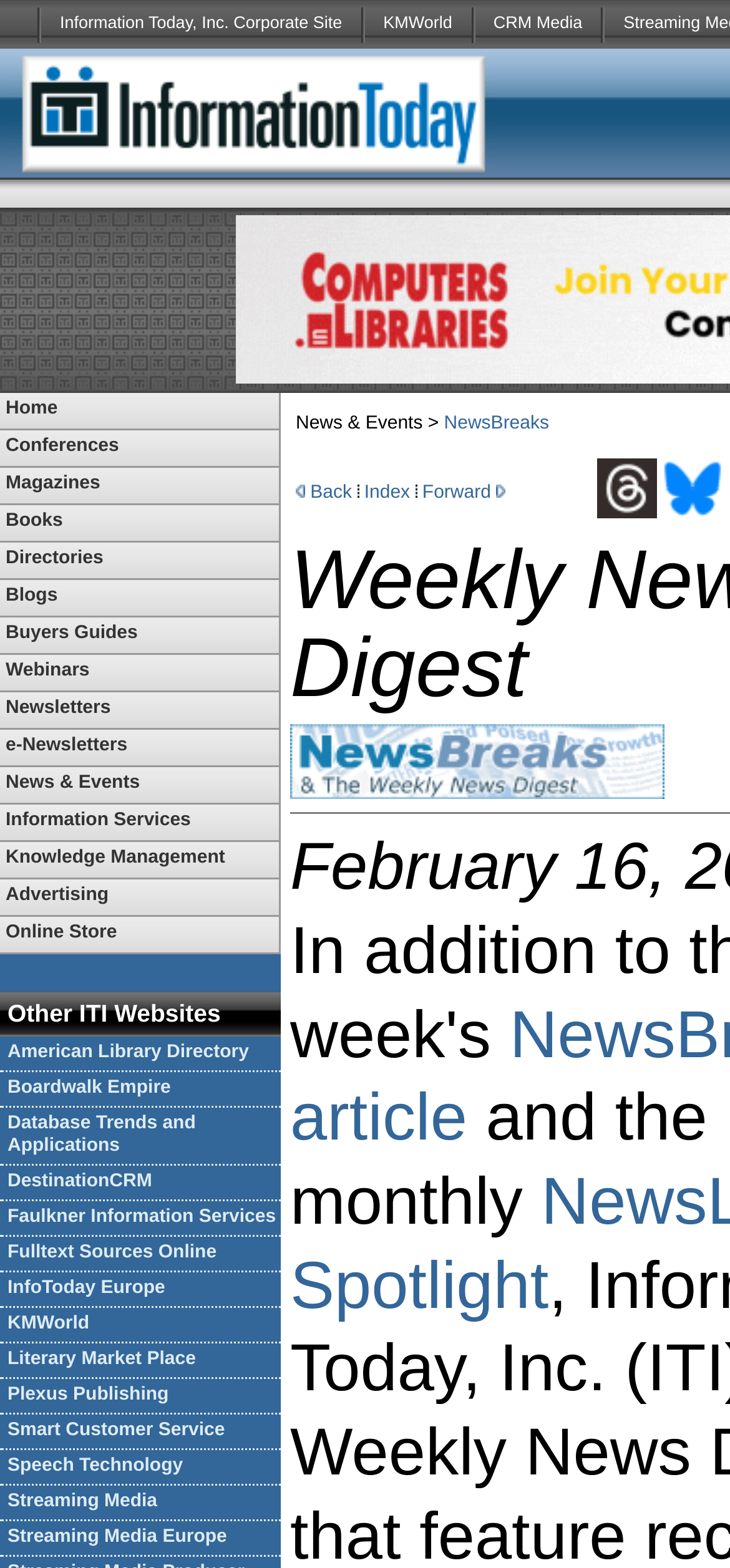Please answer the following query using a single word or phrase: 
What is the name of the company in the top-left corner?

Wolters Kluwer Health